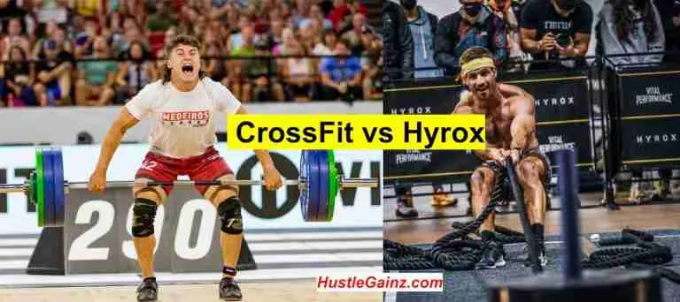What type of lift is the athlete on the left performing?
Based on the image, answer the question with a single word or brief phrase.

Powerlifting lift